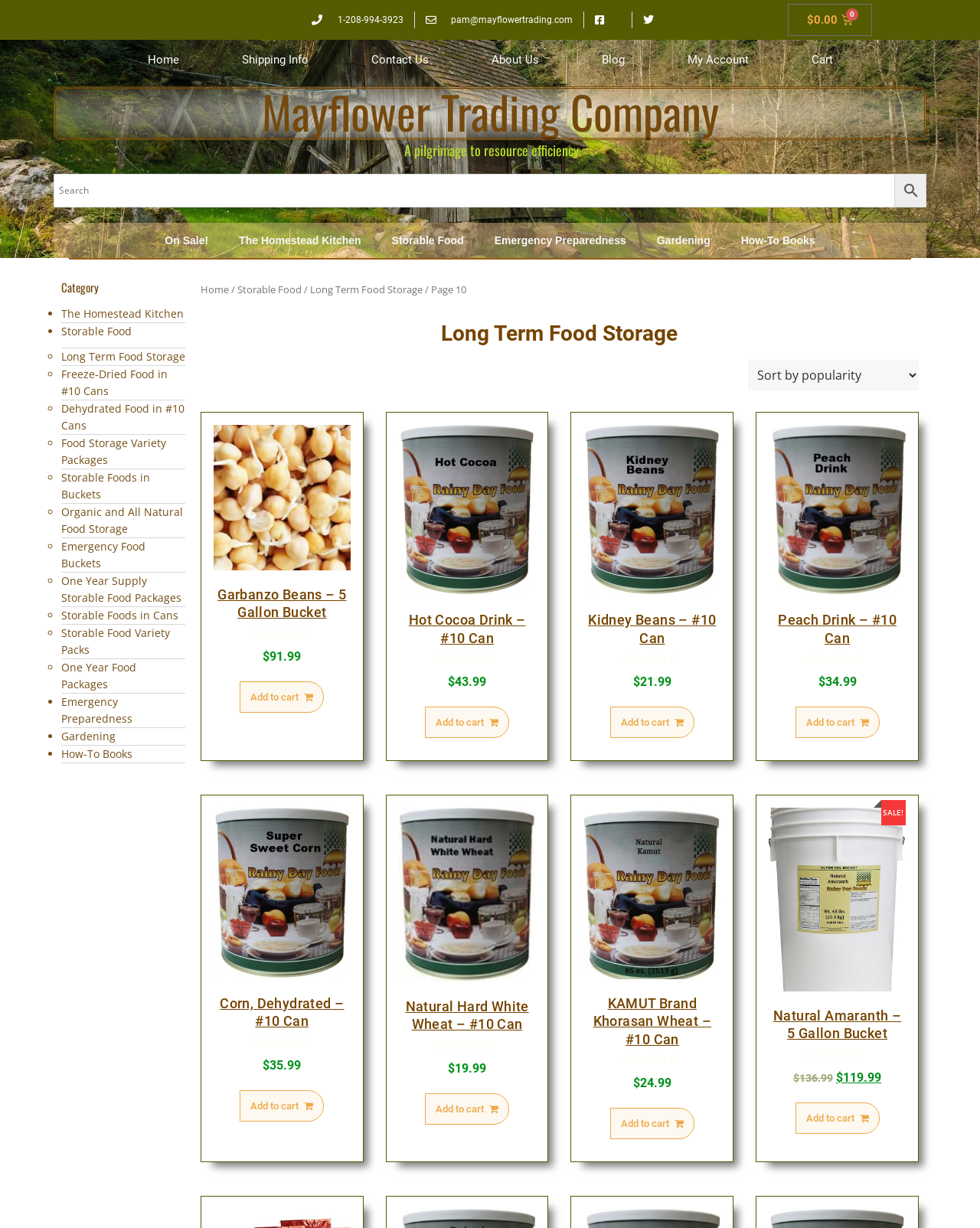Identify the bounding box coordinates of the element to click to follow this instruction: 'View details of Hot Cocoa Drink'. Ensure the coordinates are four float values between 0 and 1, provided as [left, top, right, bottom].

[0.407, 0.346, 0.546, 0.563]